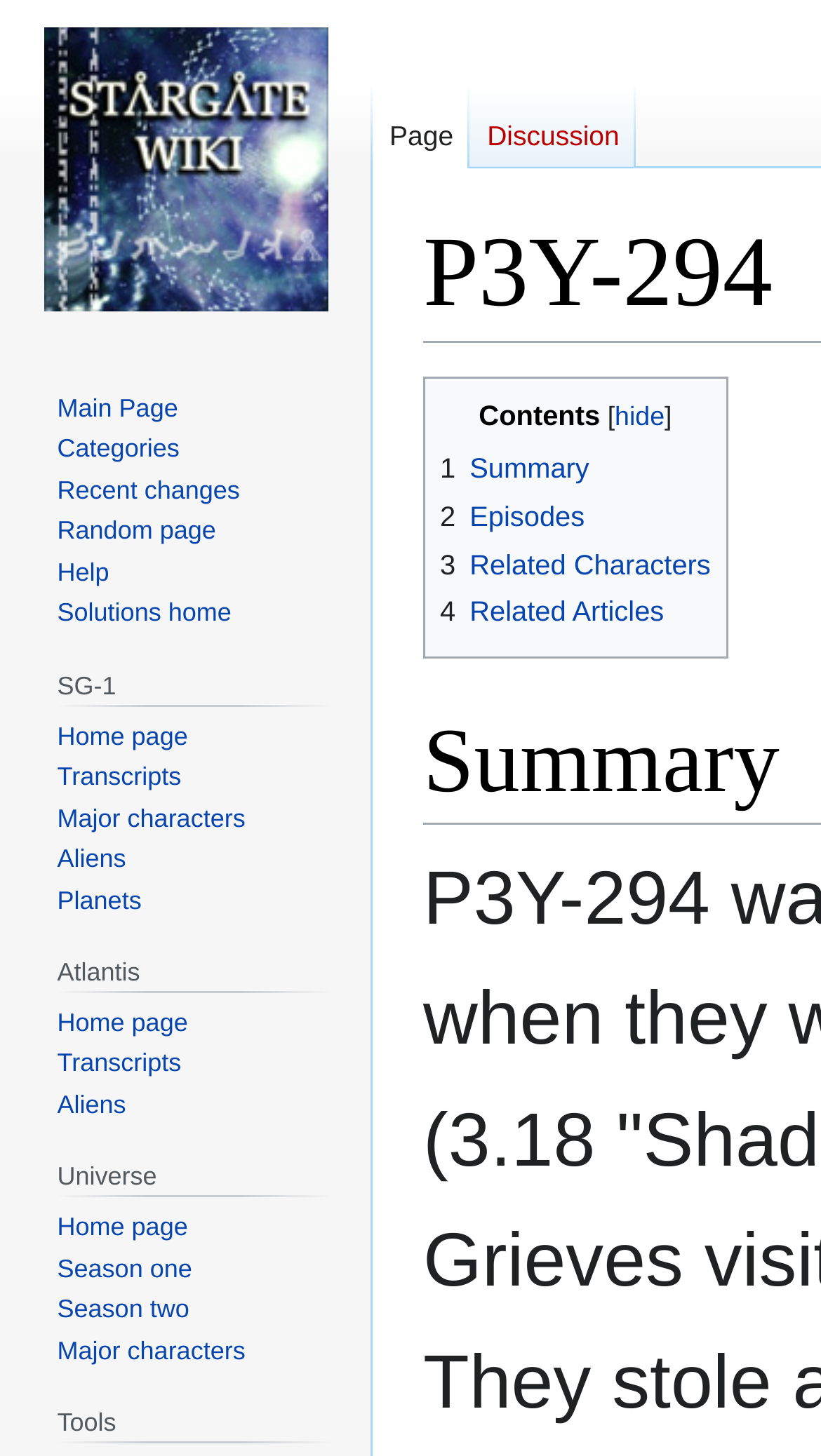Identify the bounding box coordinates of the clickable region required to complete the instruction: "Explore SG-1". The coordinates should be given as four float numbers within the range of 0 and 1, i.e., [left, top, right, bottom].

[0.07, 0.456, 0.406, 0.485]